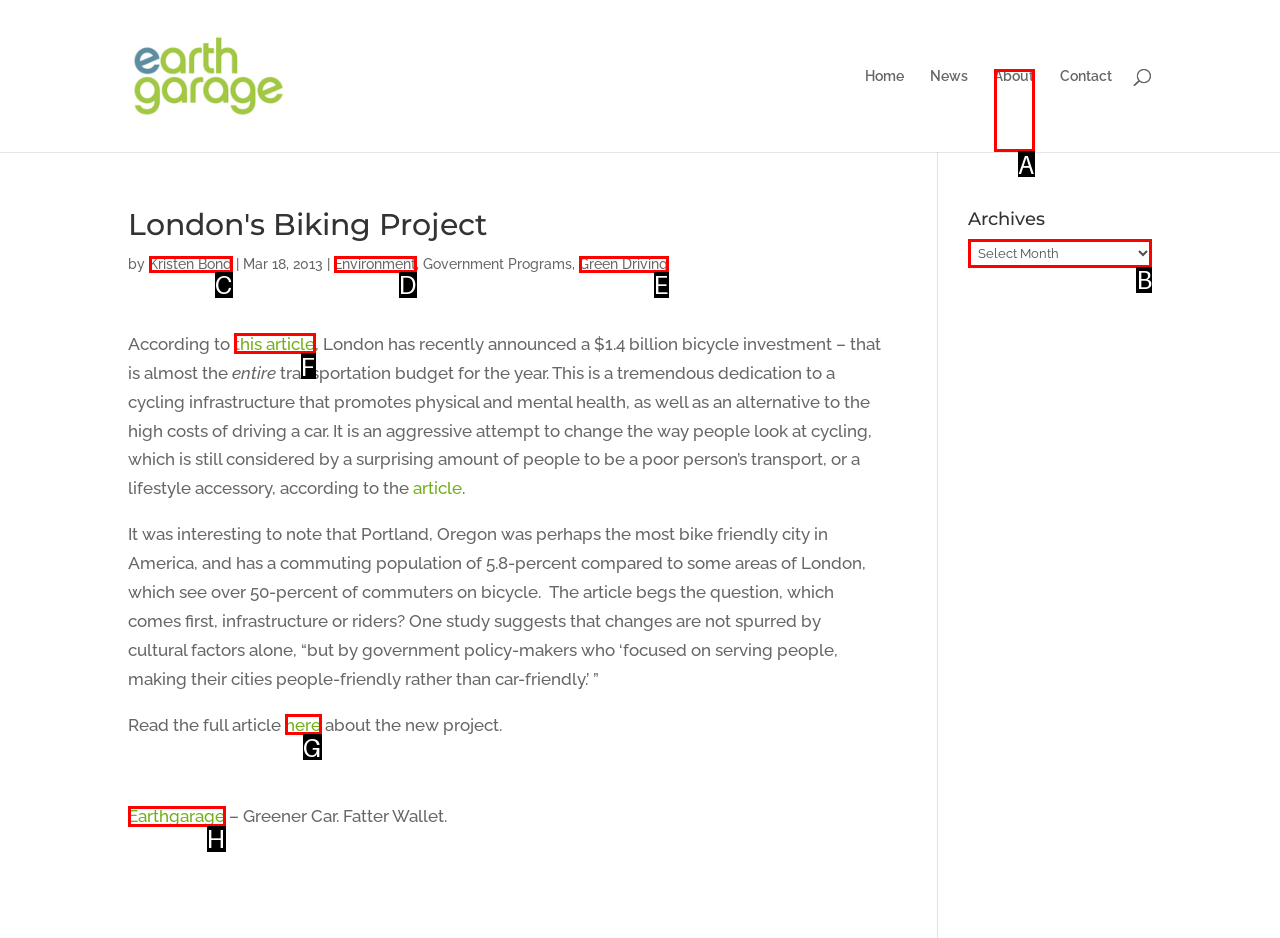Identify which lettered option to click to carry out the task: visit the about page. Provide the letter as your answer.

A